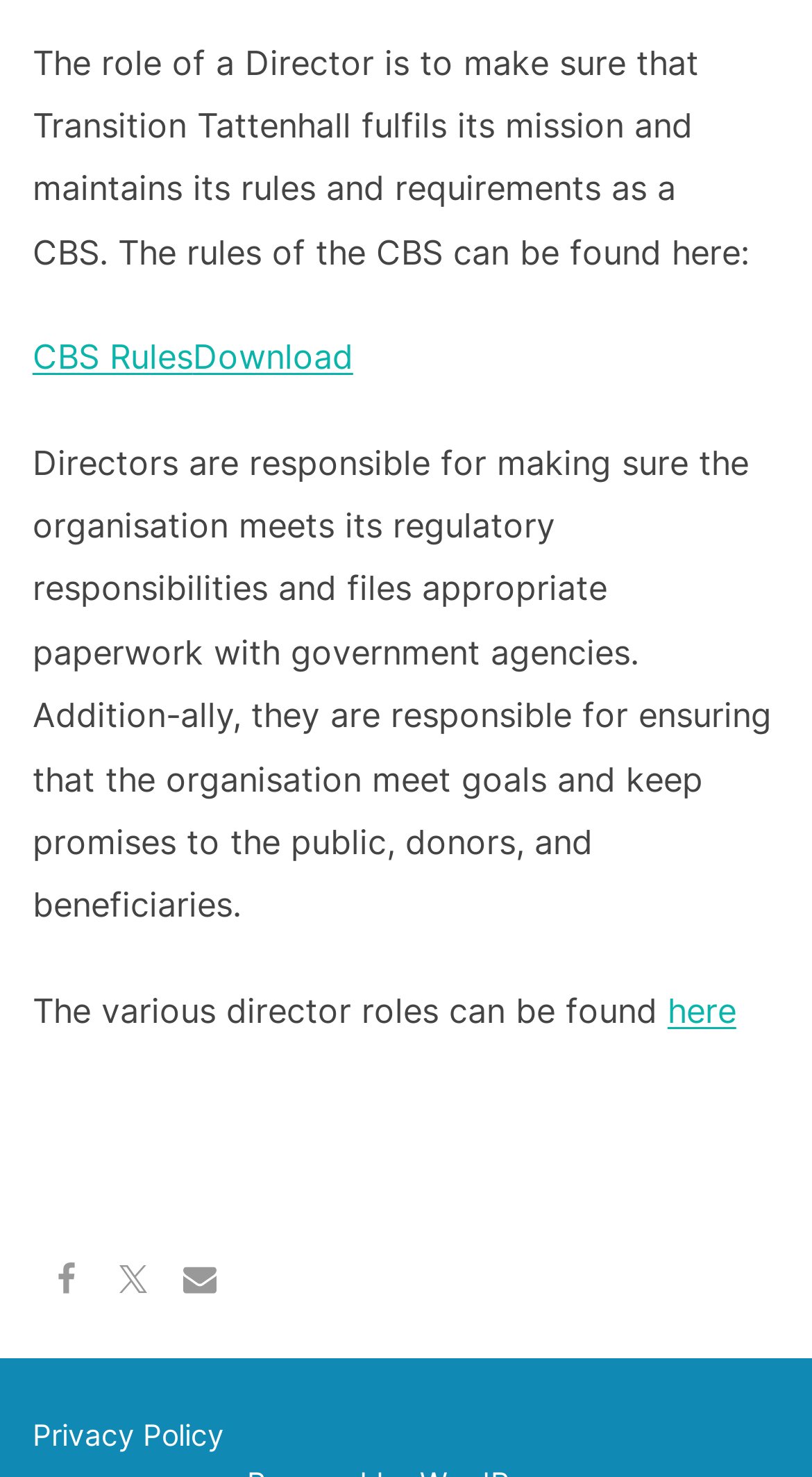What is the role of a Director in Transition Tattenhall?
Ensure your answer is thorough and detailed.

According to the webpage, the role of a Director is to make sure that Transition Tattenhall fulfils its mission and maintains its rules and requirements as a CBS. This is stated in the first paragraph of the webpage.